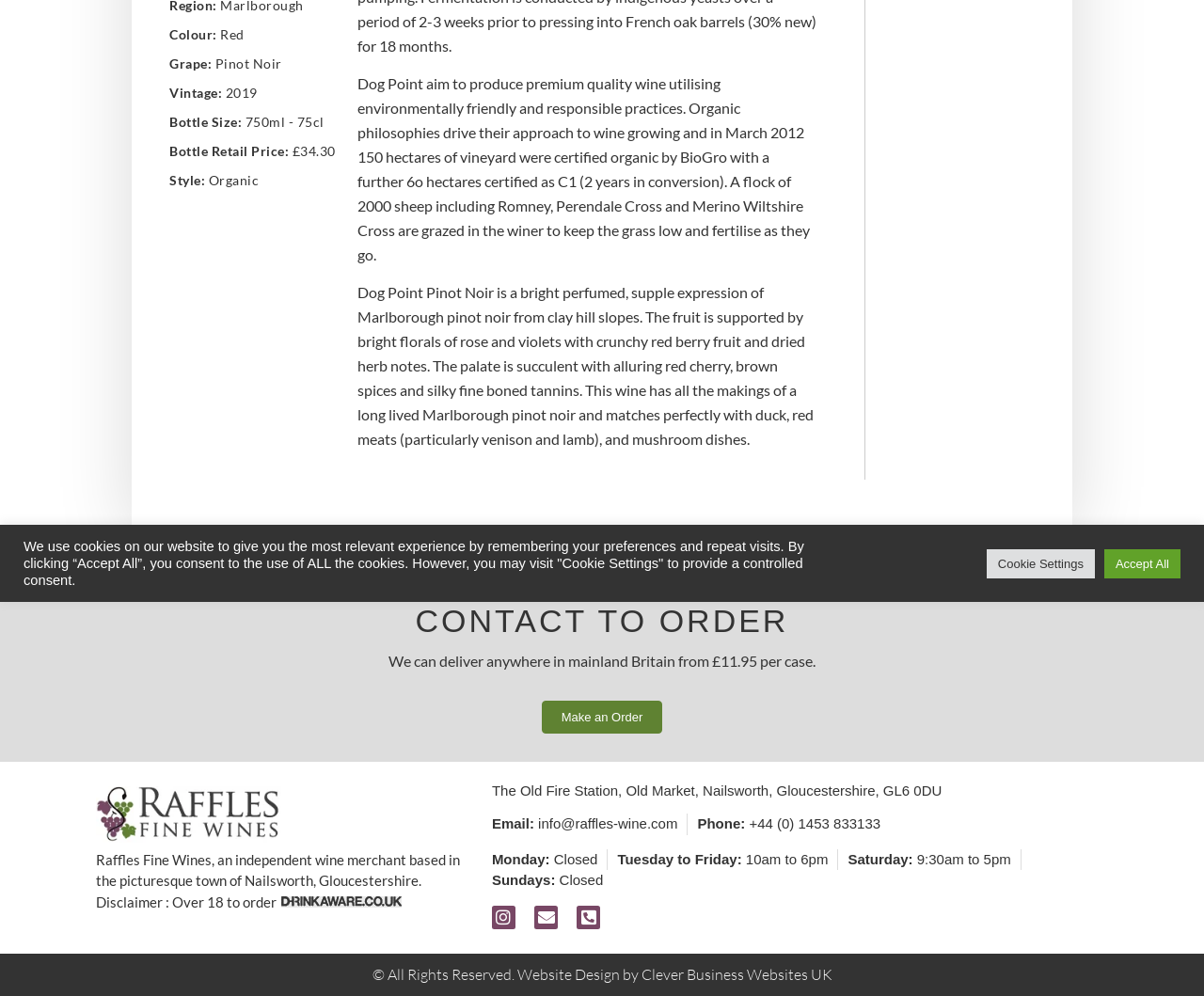Using the webpage screenshot, find the UI element described by Make an Order. Provide the bounding box coordinates in the format (top-left x, top-left y, bottom-right x, bottom-right y), ensuring all values are floating point numbers between 0 and 1.

[0.45, 0.704, 0.55, 0.737]